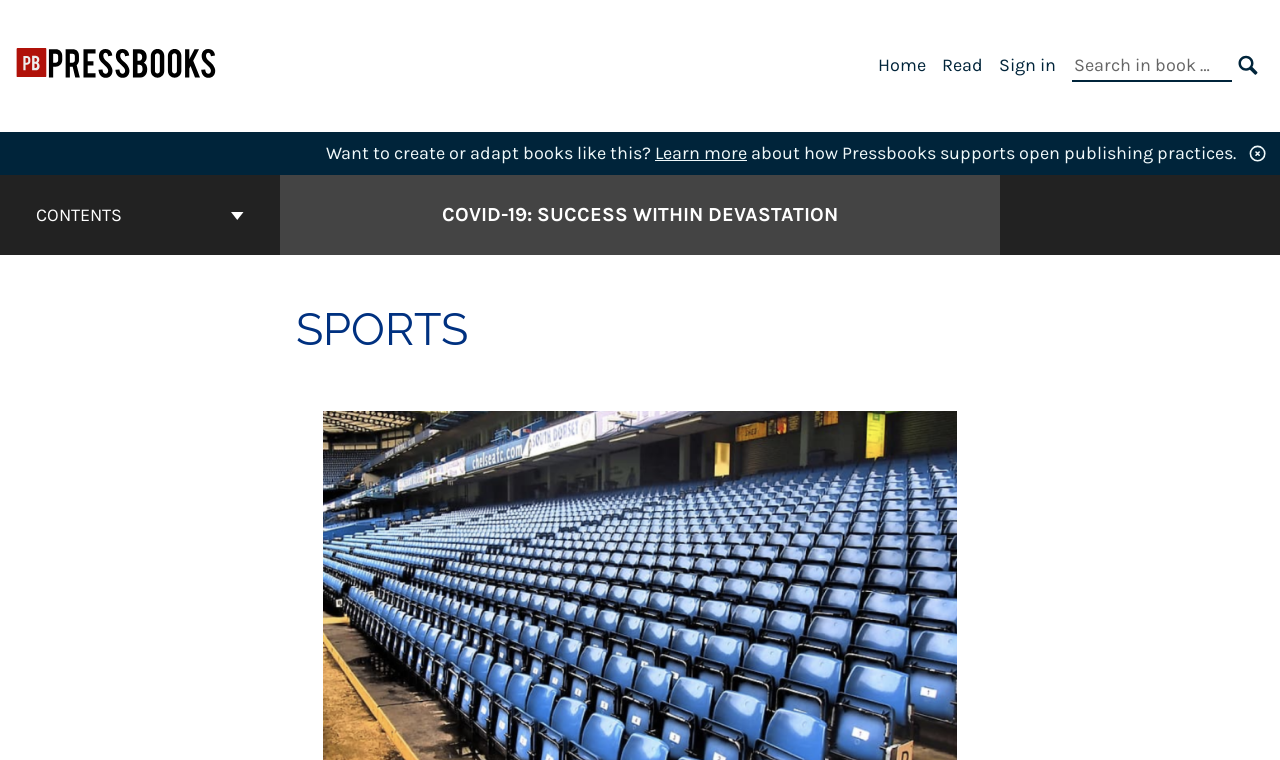Determine the title of the webpage and give its text content.

COVID-19: SUCCESS WITHIN DEVASTATION